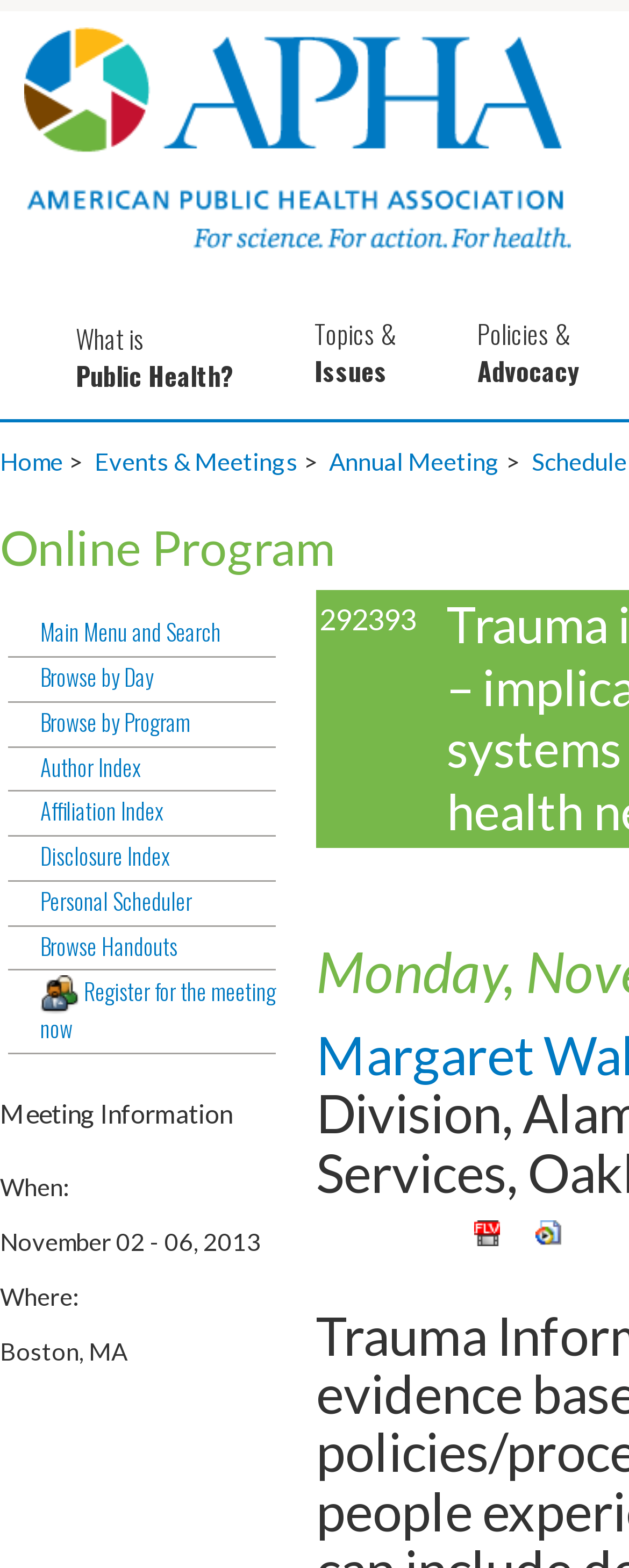What is the name of the organization?
Ensure your answer is thorough and detailed.

The name of the organization can be inferred from the link 'APHA Home' at the top of the webpage, which suggests that APHA is the organization hosting the event.